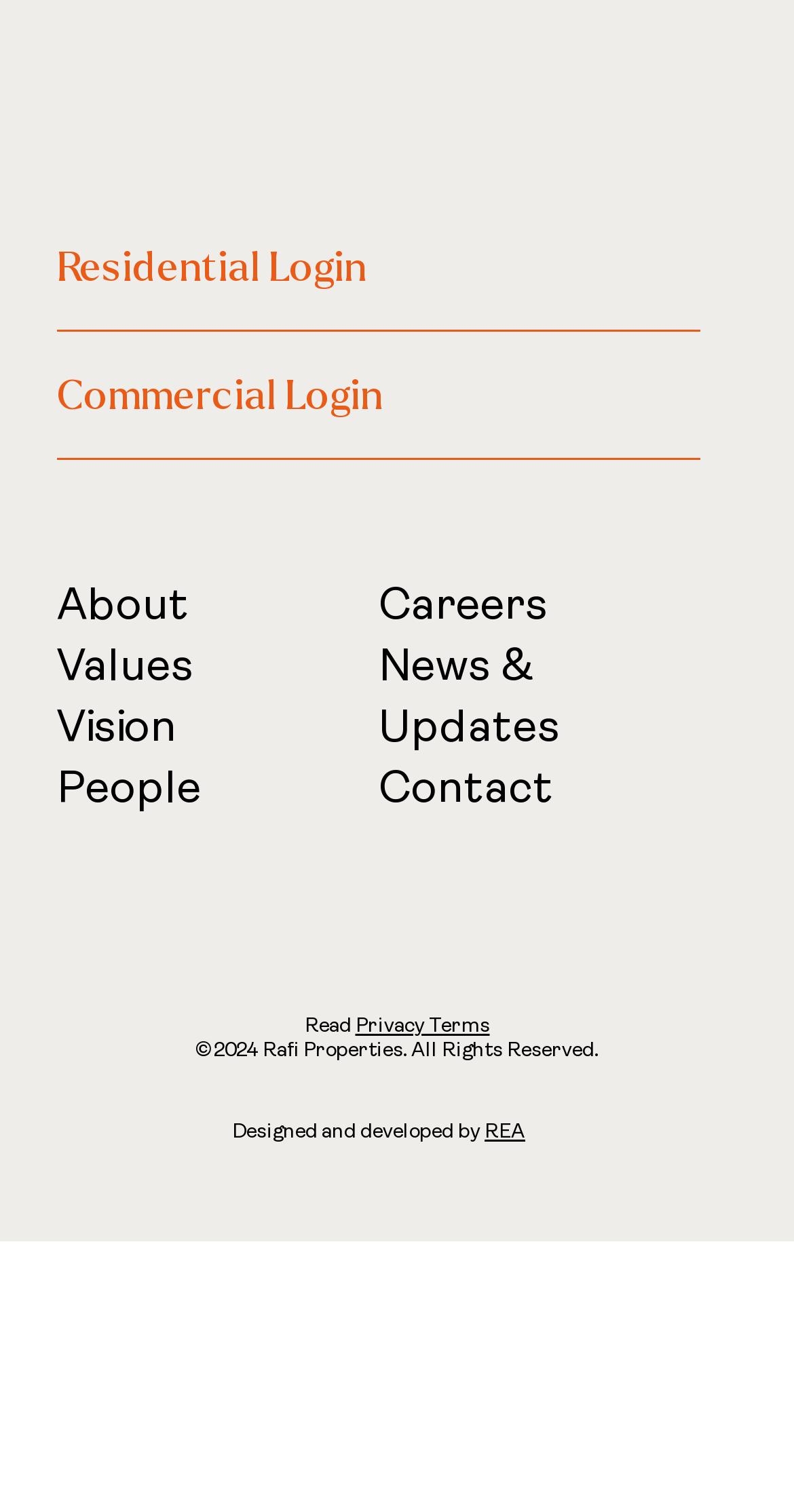Observe the image and answer the following question in detail: What is the copyright year of the website?

The copyright year of the website is 2024, which is mentioned in the static text '© 2024 Rafi Properties. All Rights Reserved.' located at the bottom of the page.